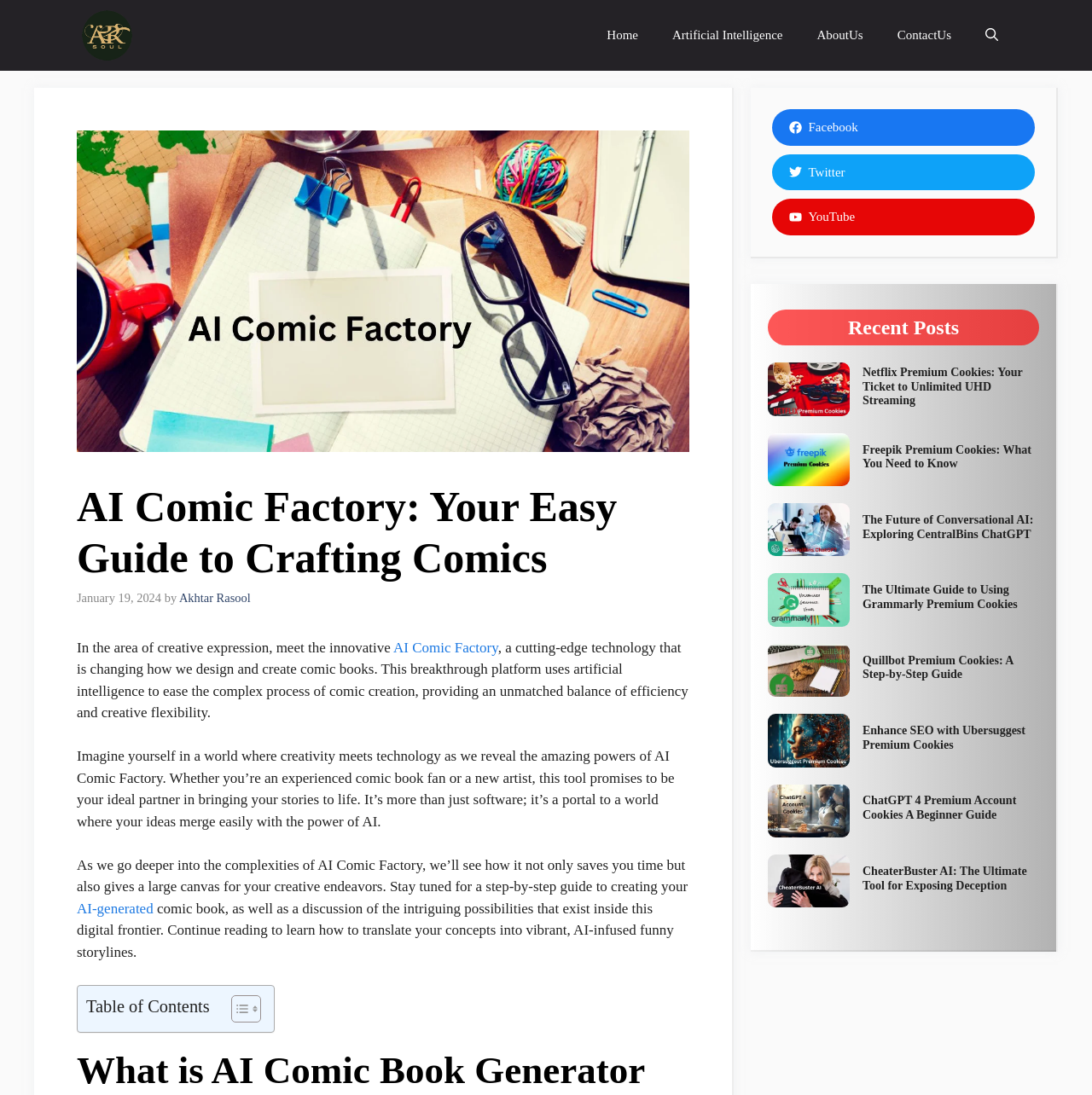Extract the top-level heading from the webpage and provide its text.

AI Comic Factory: Your Easy Guide to Crafting Comics